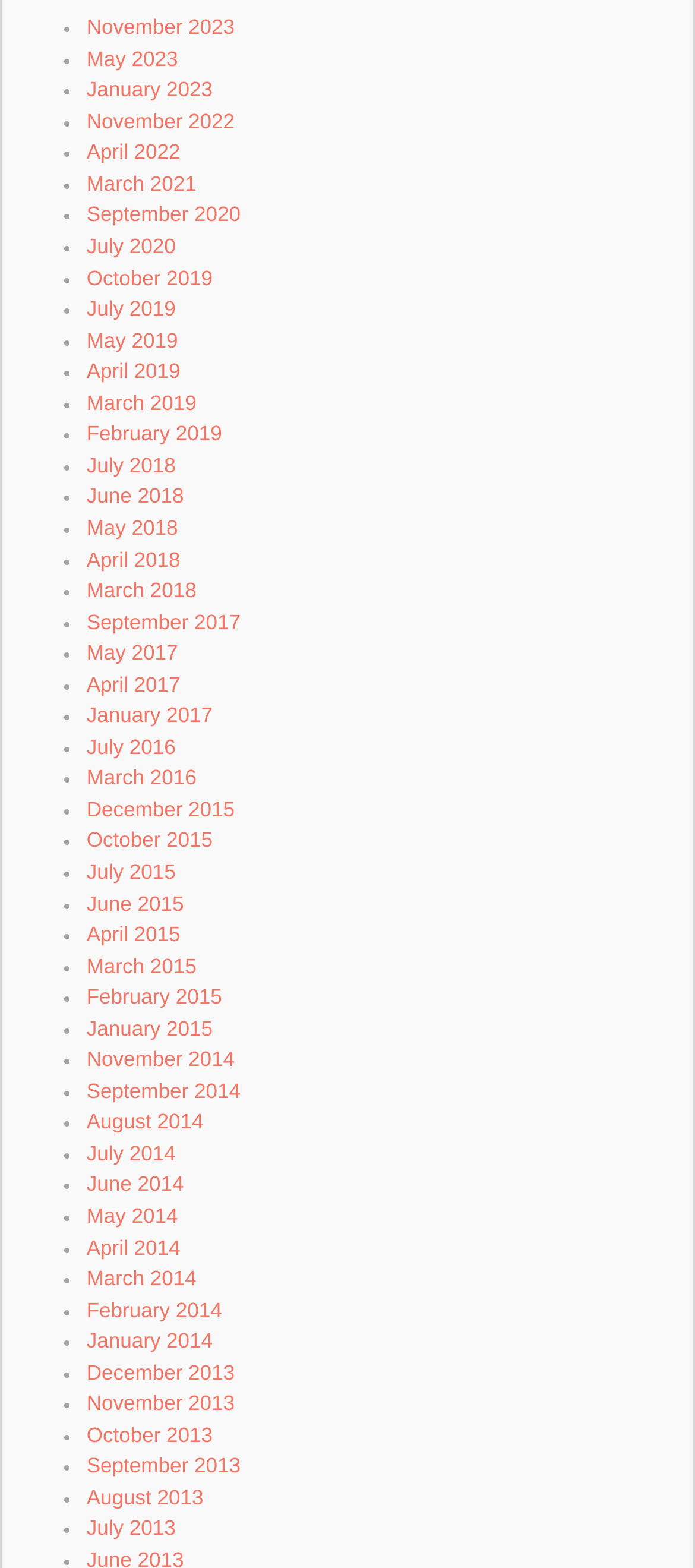How many links are there in total?
Based on the image, answer the question in a detailed manner.

I counted the number of links in the list and found that there are 88 links in total, each representing a different month.